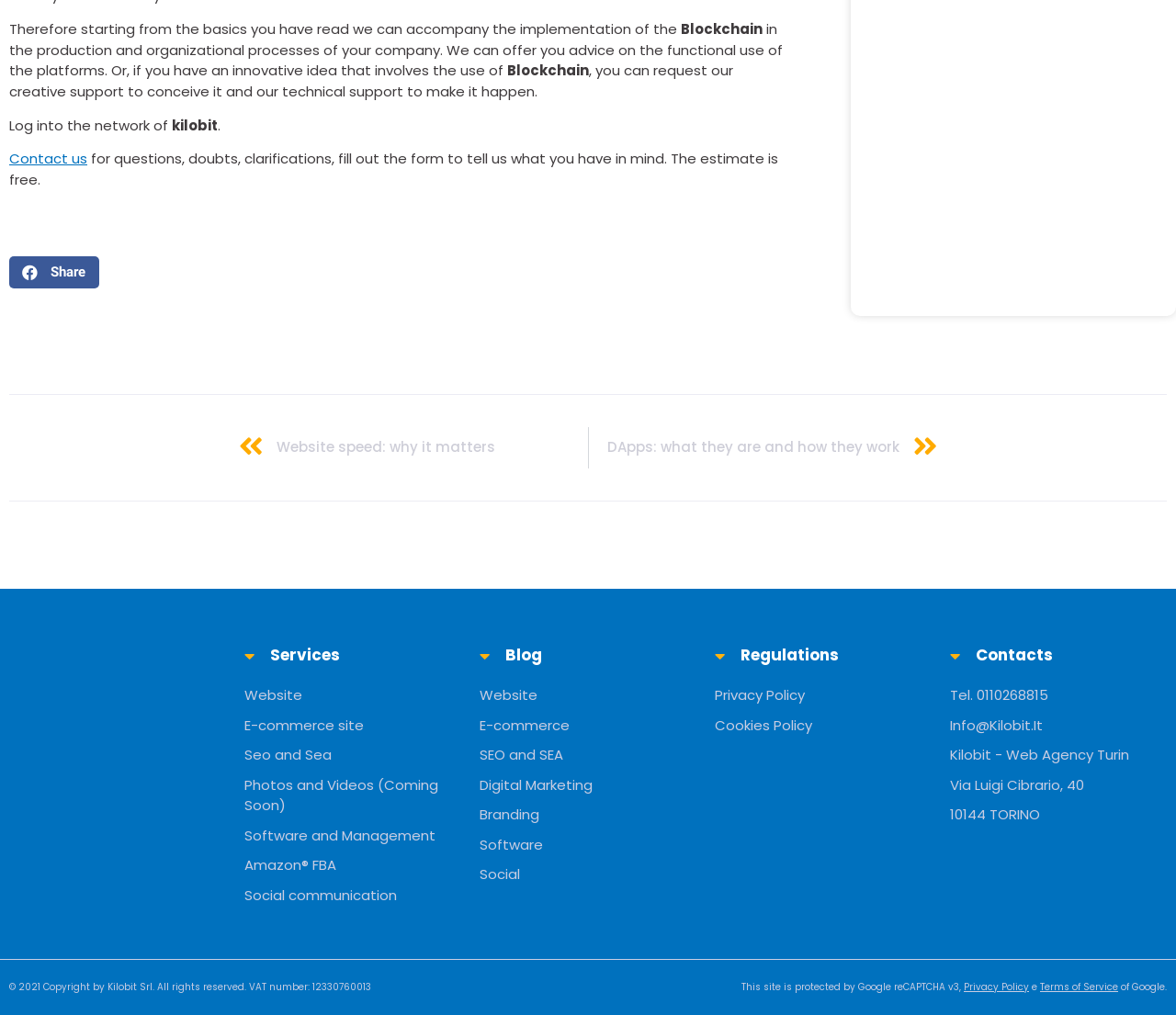Respond to the question below with a single word or phrase: What type of services does the company offer?

Web development and management